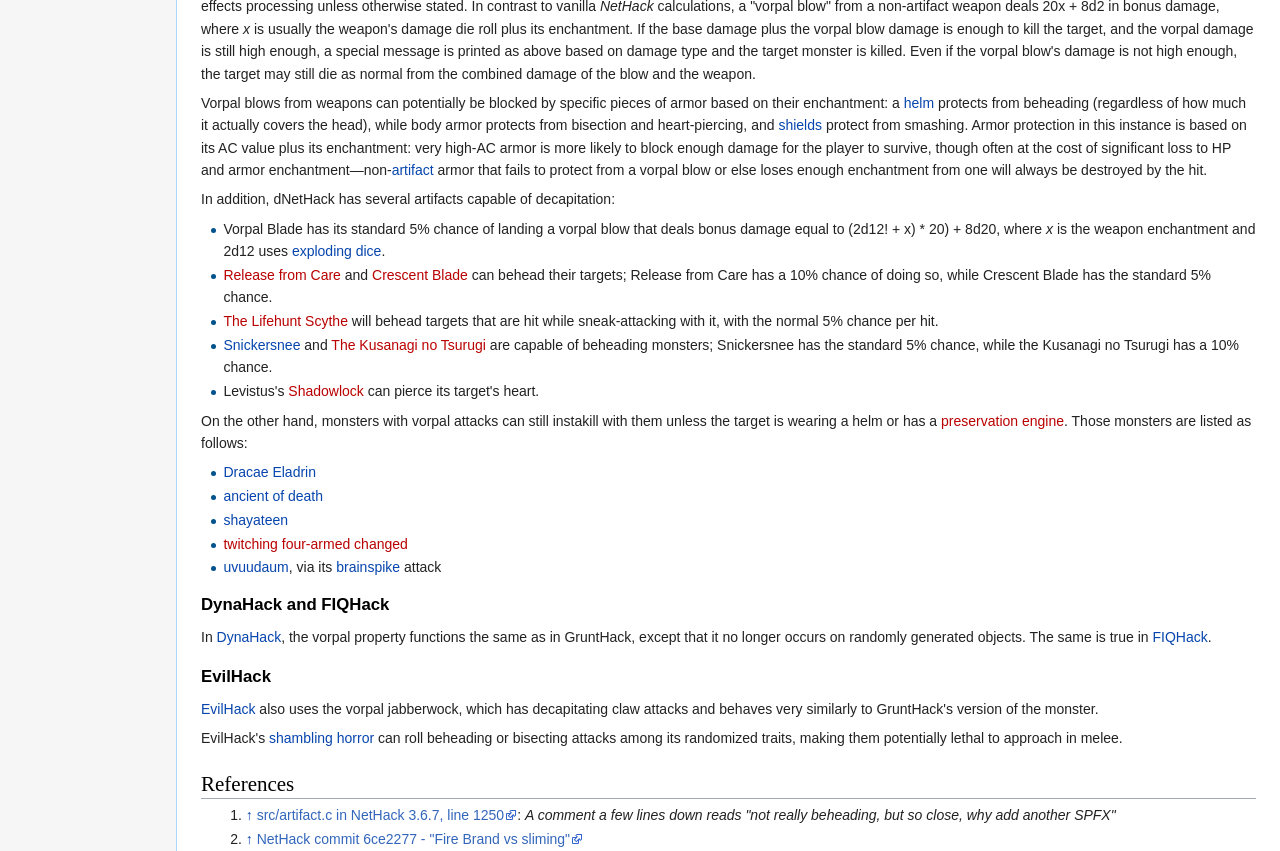Identify the bounding box coordinates of the clickable region to carry out the given instruction: "Click the link 'Release from Care'".

[0.175, 0.314, 0.266, 0.333]